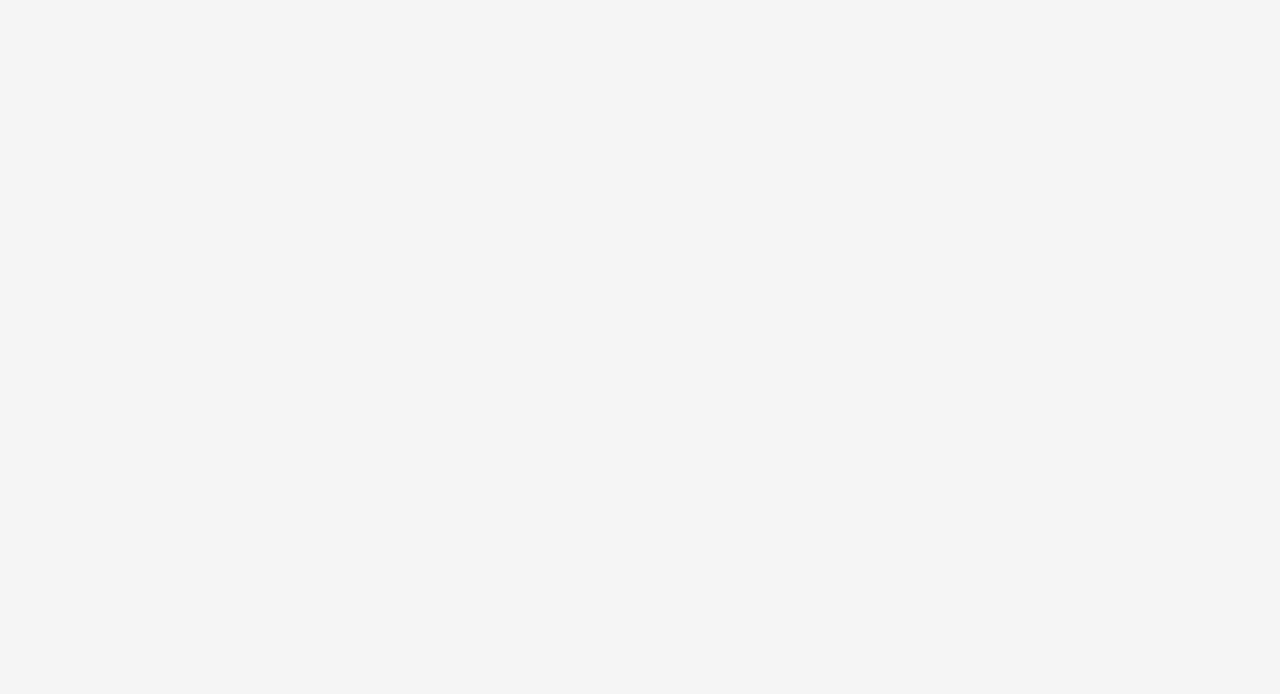Answer the question with a single word or phrase: 
How many links are there in the top section?

6